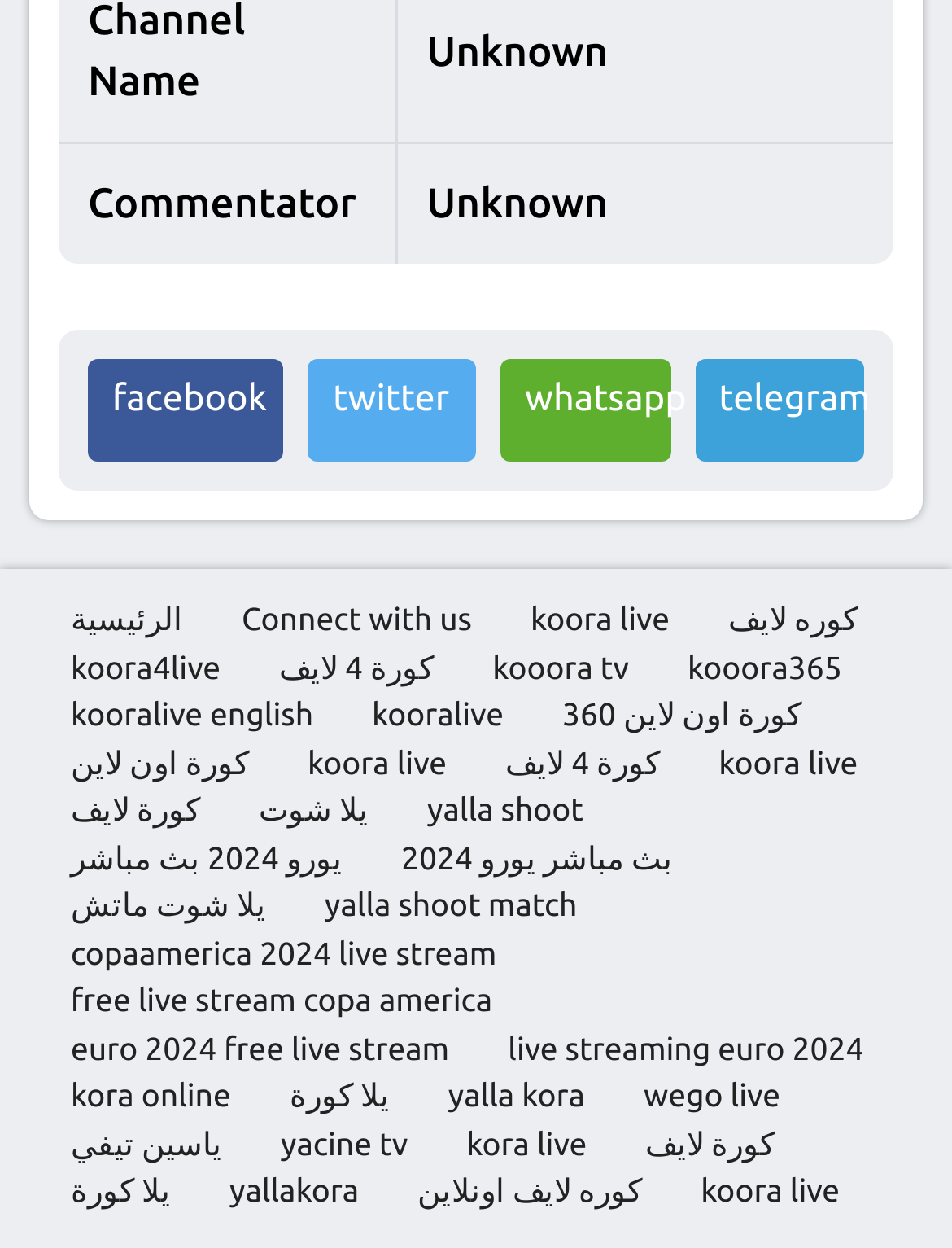Give a short answer using one word or phrase for the question:
What is the main topic of the webpage?

Sports